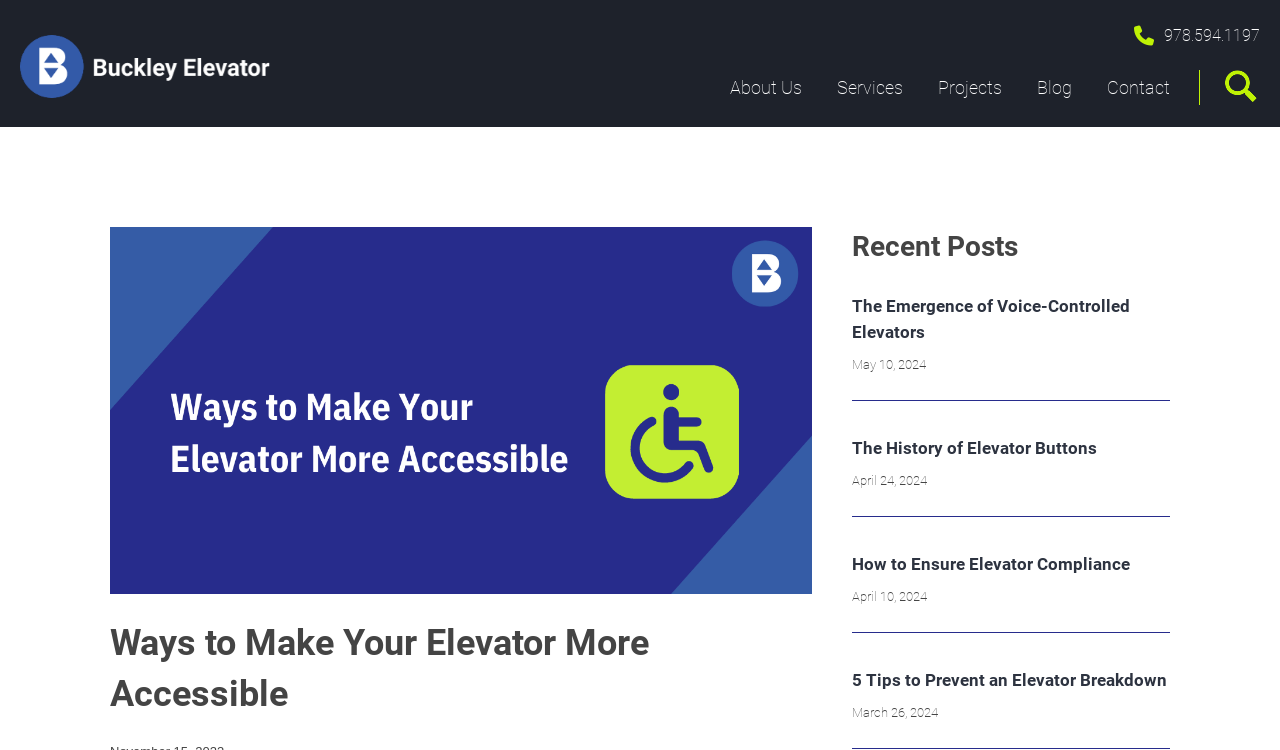Given the webpage screenshot, identify the bounding box of the UI element that matches this description: "Library and Information Science Commons".

None